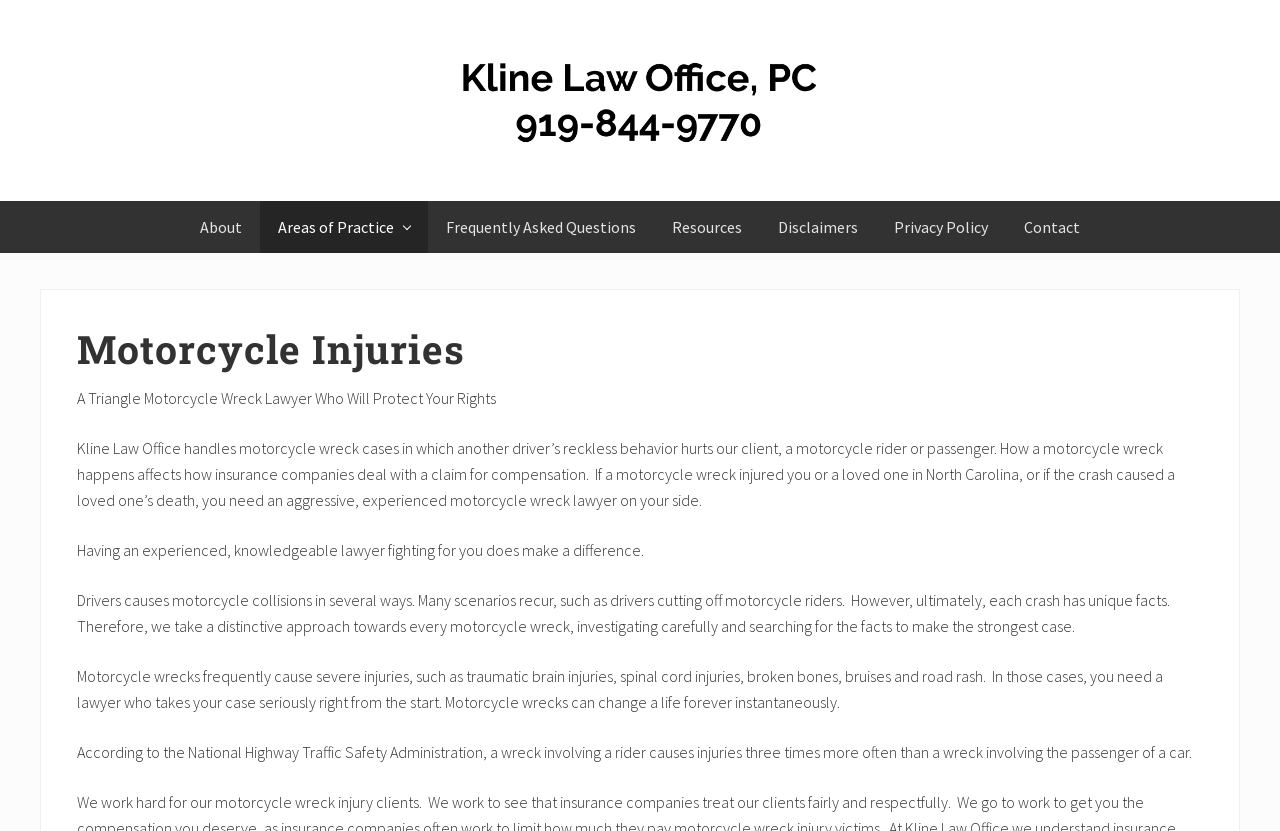Find the bounding box coordinates for the HTML element described in this sentence: "About". Provide the coordinates as four float numbers between 0 and 1, in the format [left, top, right, bottom].

[0.142, 0.242, 0.203, 0.305]